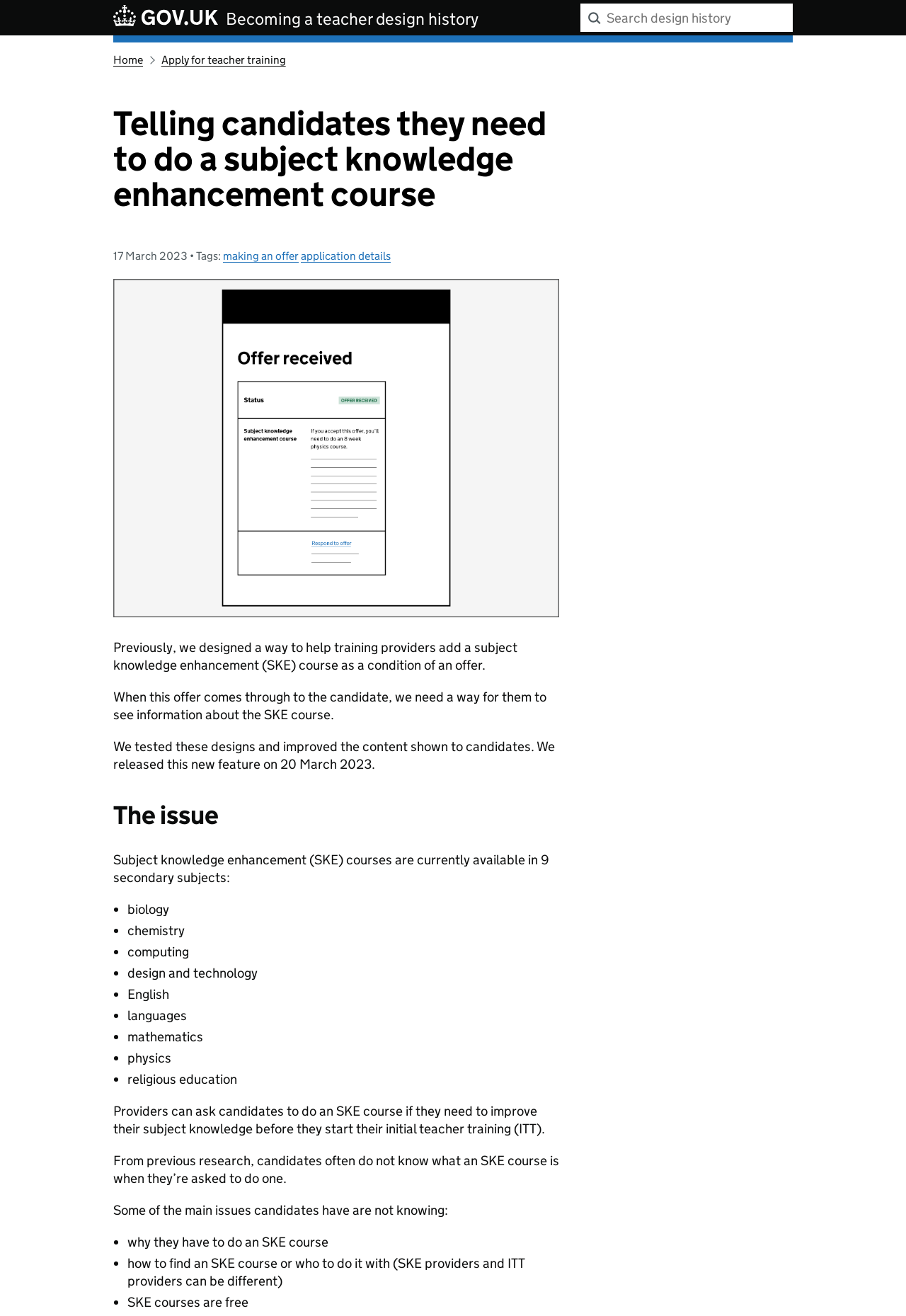What is a common issue candidates have with SKE courses?
Give a one-word or short-phrase answer derived from the screenshot.

Not knowing why they have to do it